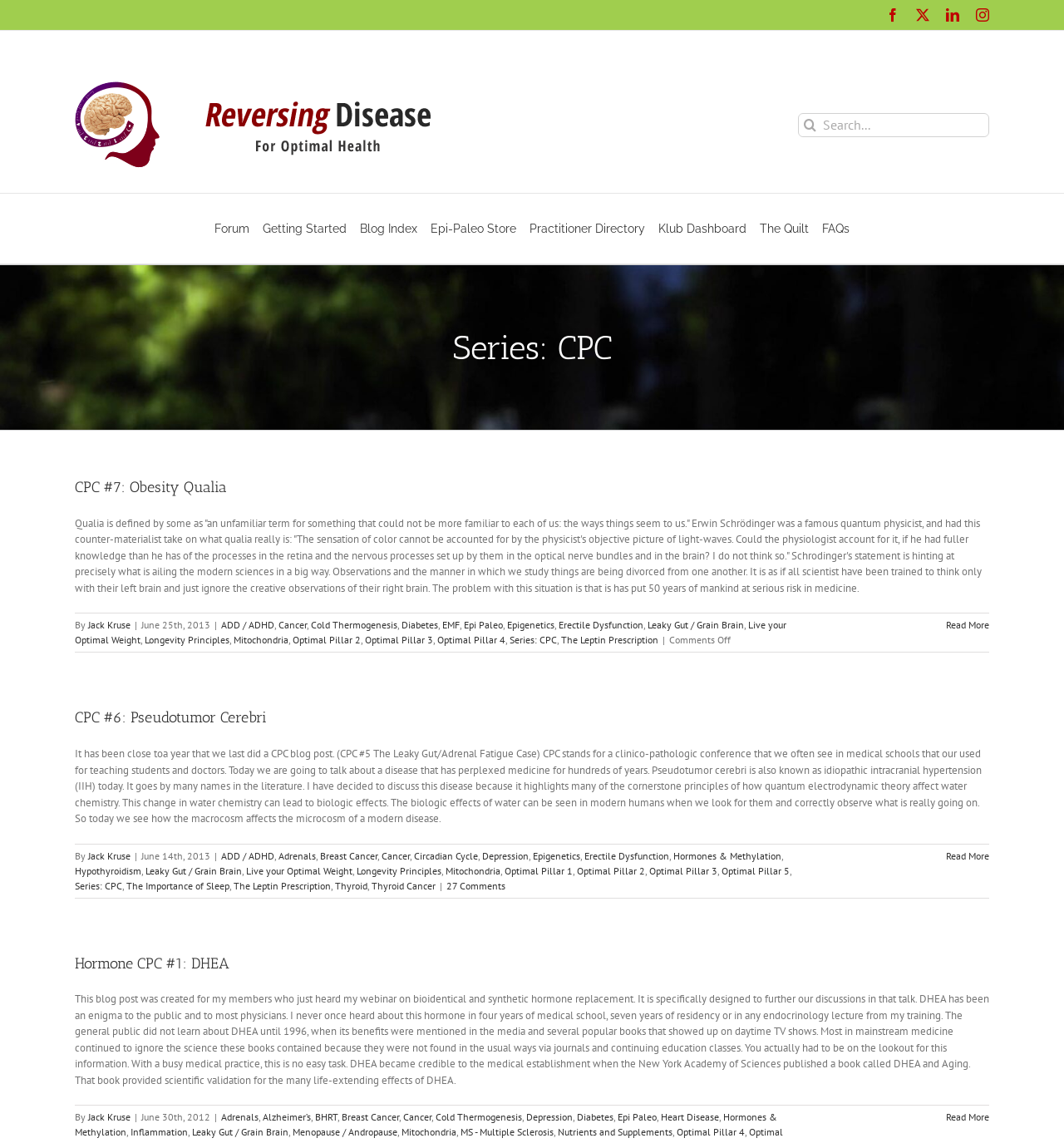Identify the bounding box of the HTML element described here: "Cancer". Provide the coordinates as four float numbers between 0 and 1: [left, top, right, bottom].

[0.262, 0.541, 0.288, 0.552]